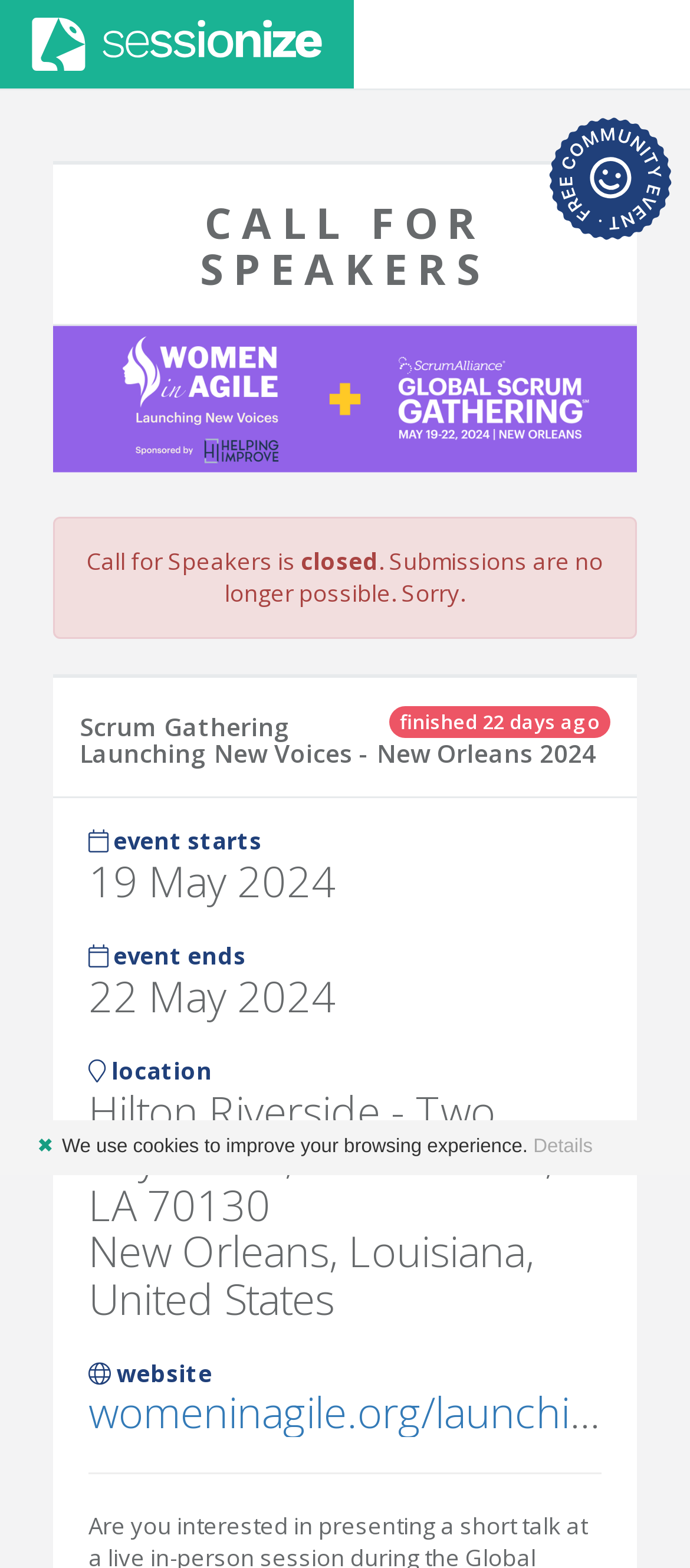How many days ago was the submission deadline?
Please provide a full and detailed response to the question.

I found the answer by examining the StaticText element with the text 'finished 22 days ago'. This suggests that the submission deadline was 22 days ago.